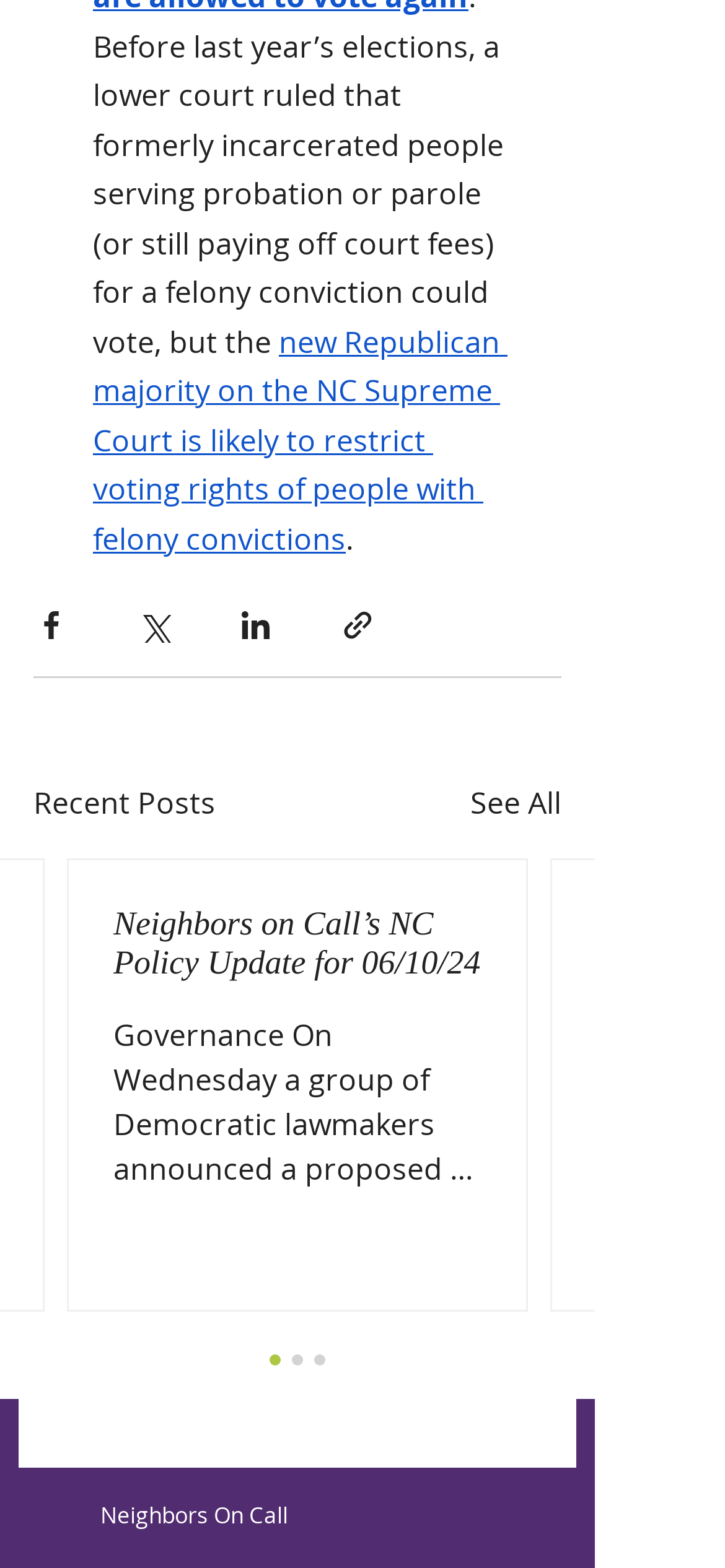Could you highlight the region that needs to be clicked to execute the instruction: "View all recent posts"?

[0.649, 0.498, 0.774, 0.527]